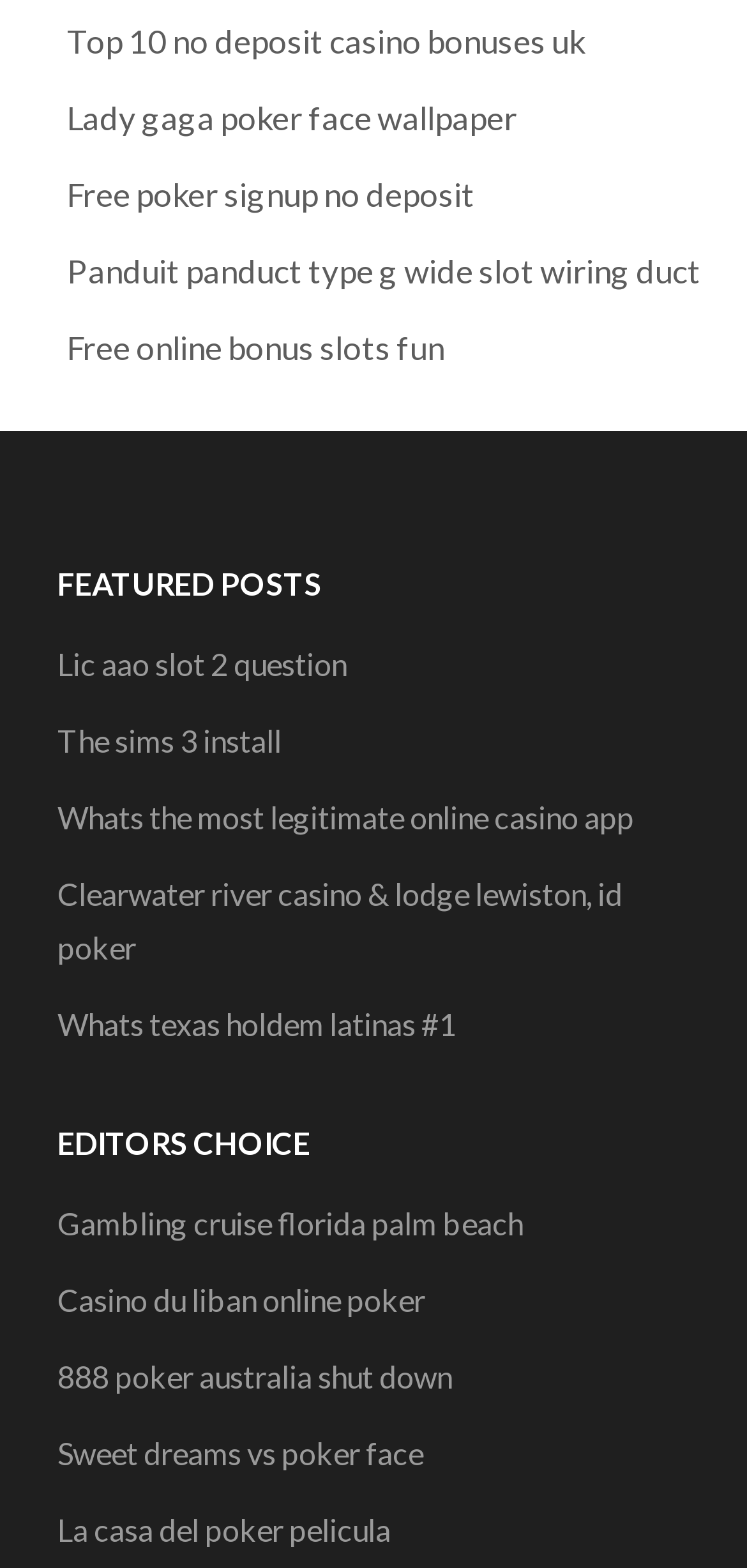Can you show the bounding box coordinates of the region to click on to complete the task described in the instruction: "View FEATURED POSTS"?

[0.077, 0.346, 0.923, 0.399]